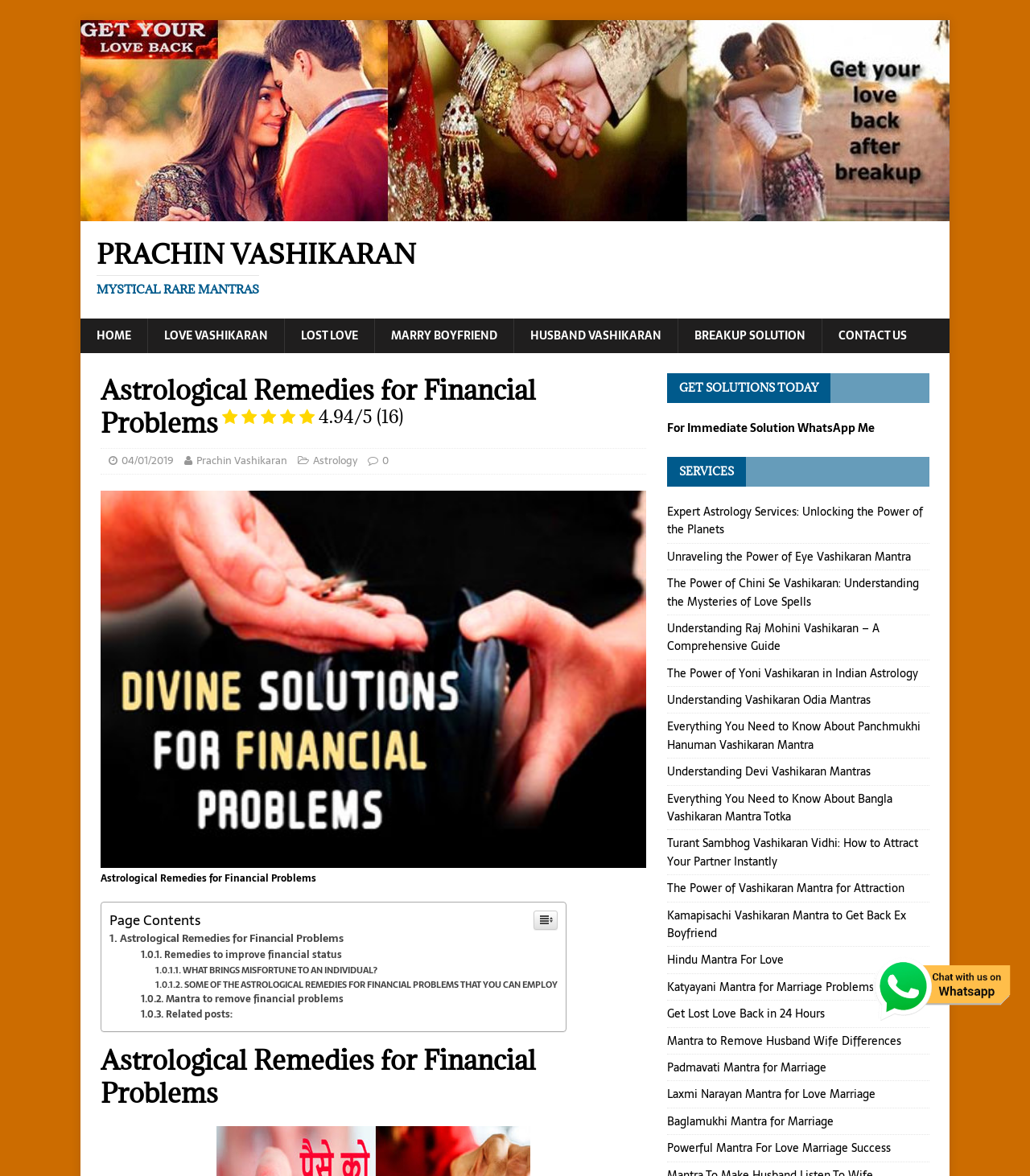Write an exhaustive caption that covers the webpage's main aspects.

The webpage is about Astrological Remedies for Financial Problems, with a focus on Prachin Vashikaran. At the top, there is a logo and a link to "Prachin Vashikaran" with an image. Below this, there is a heading "PRACHIN VASHIKARAN MYSTICAL RARE MANTRAS" followed by a series of links to different pages, including "HOME", "LOVE VASHIKARAN", "LOST LOVE", and others.

On the left side, there is a section with a heading "Astrological Remedies for Financial Problems" and a rating of 4.94/5. Below this, there are links to related articles, including "Remedies to improve financial status", "WHAT BRINGS MISFORTUNE TO AN INDIVIDUAL?", and others.

On the right side, there is a section with a heading "GET SOLUTIONS TODAY" and a call-to-action to WhatsApp for an immediate solution. Below this, there is a section with a heading "SERVICES" and a list of links to different services, including "Expert Astrology Services", "Unraveling the Power of Eye Vashikaran Mantra", and others.

At the bottom of the page, there is a section with a heading "Astrological Remedies for Financial Problems" and a list of links to related articles. There is also a small image and a link to an unknown page.

Throughout the page, there are several images and icons, including a logo, a figure, and a table. The layout is organized, with clear headings and concise text. The overall design is simple and easy to navigate.